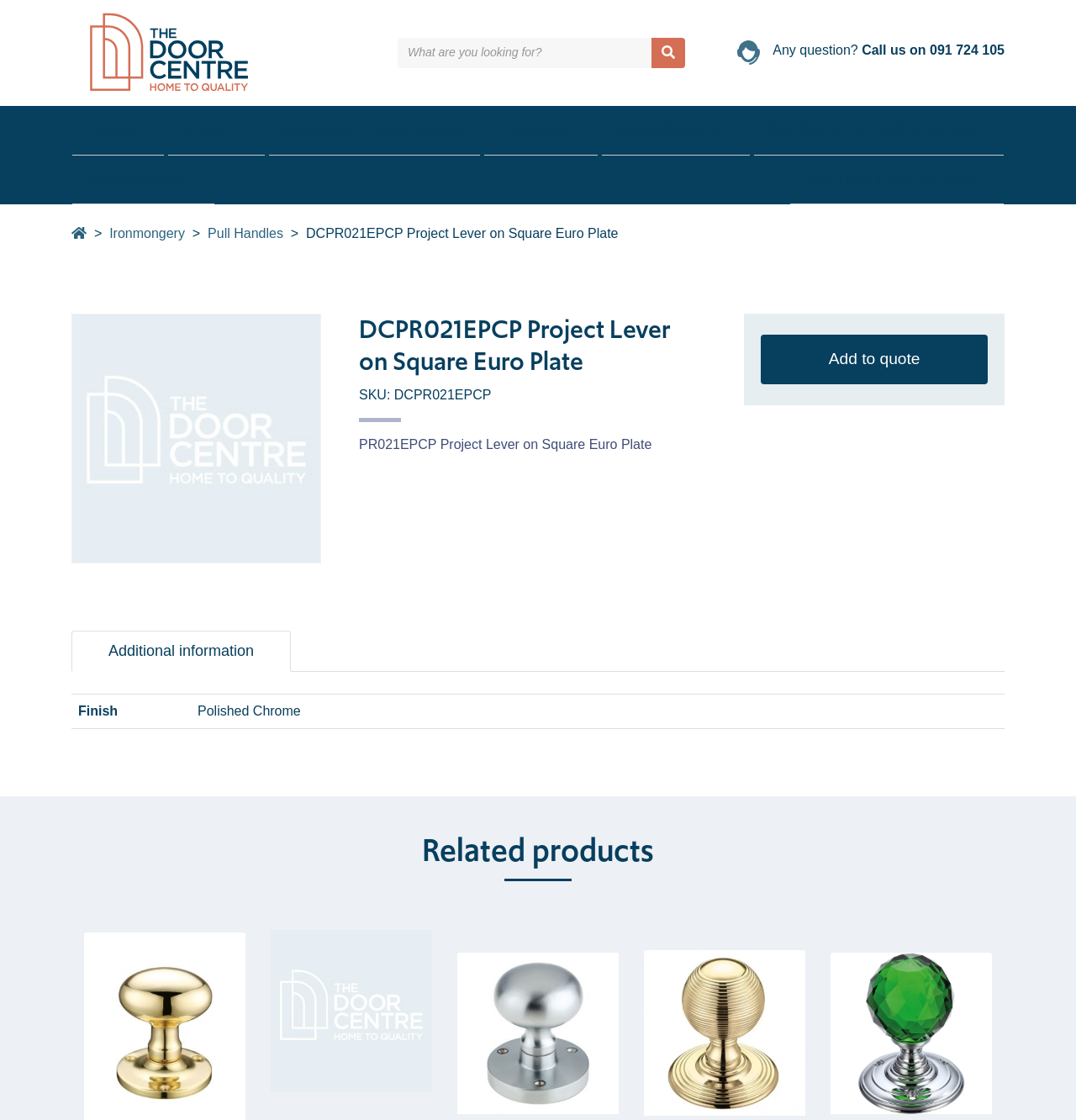Please study the image and answer the question comprehensively:
How many related products are there?

I counted the number of related products on the webpage by looking at the links below the 'Related products' heading. There are four links, each with an image and a text label, which suggests that there are four related products.